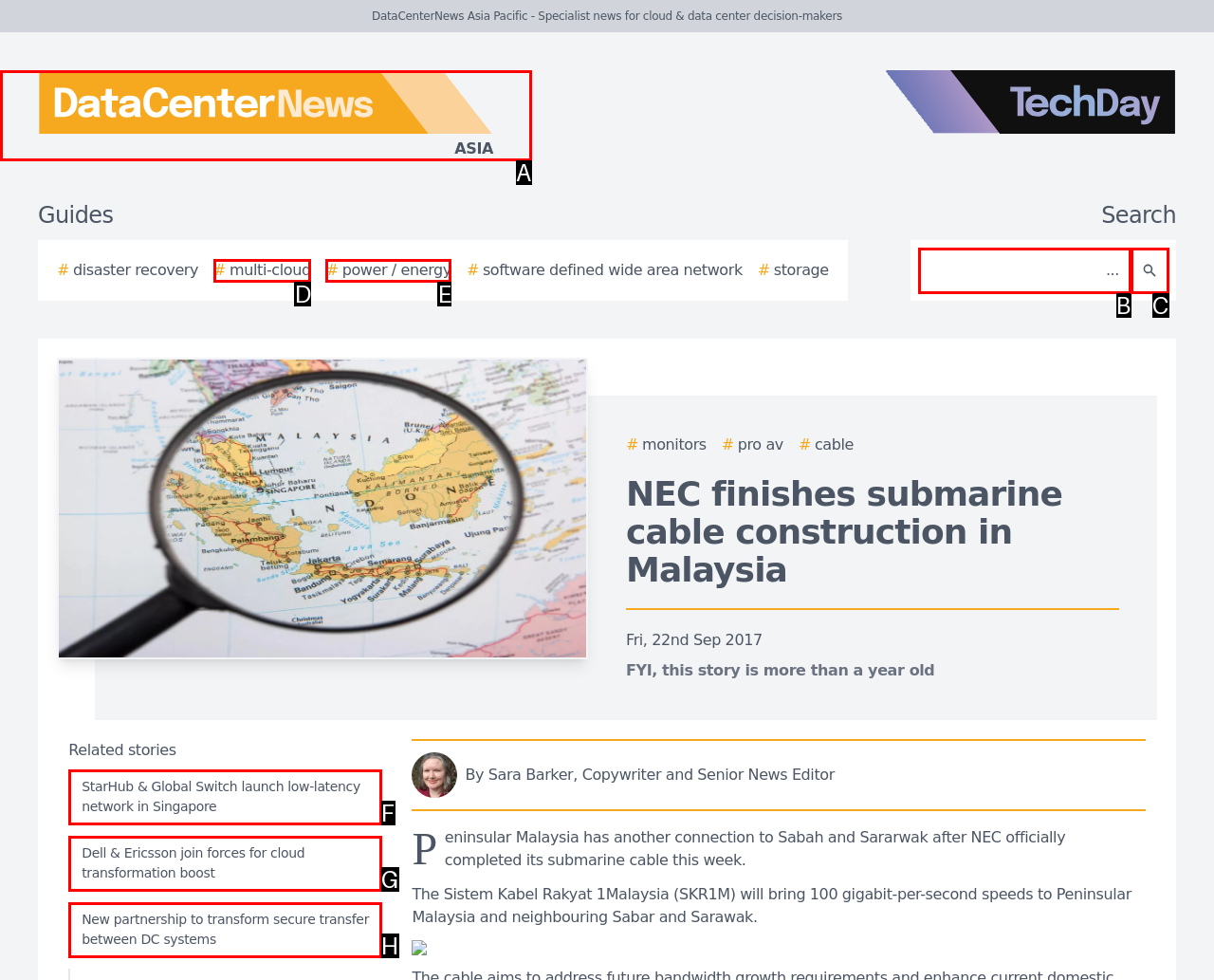Choose the letter that best represents the description: # power / energy. Provide the letter as your response.

E